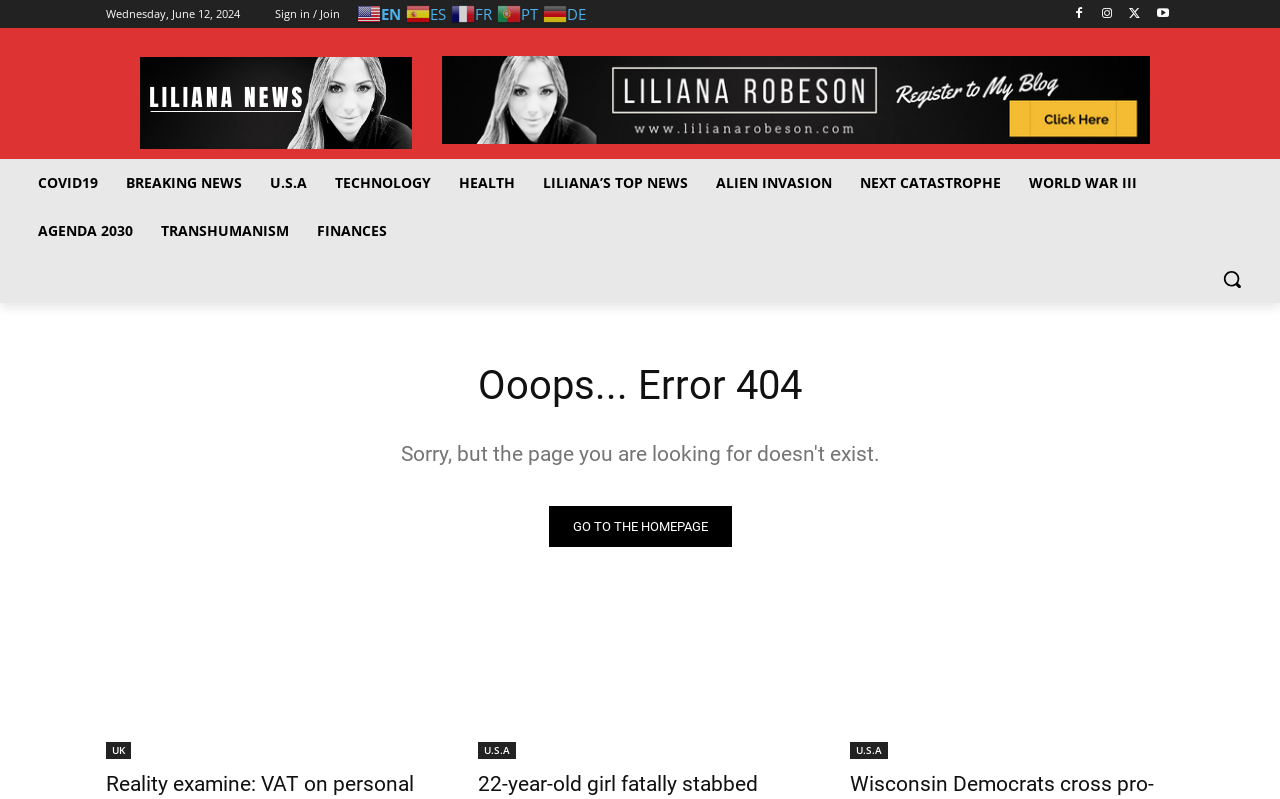Provide a one-word or short-phrase response to the question:
What is the current date?

Wednesday, June 12, 2024